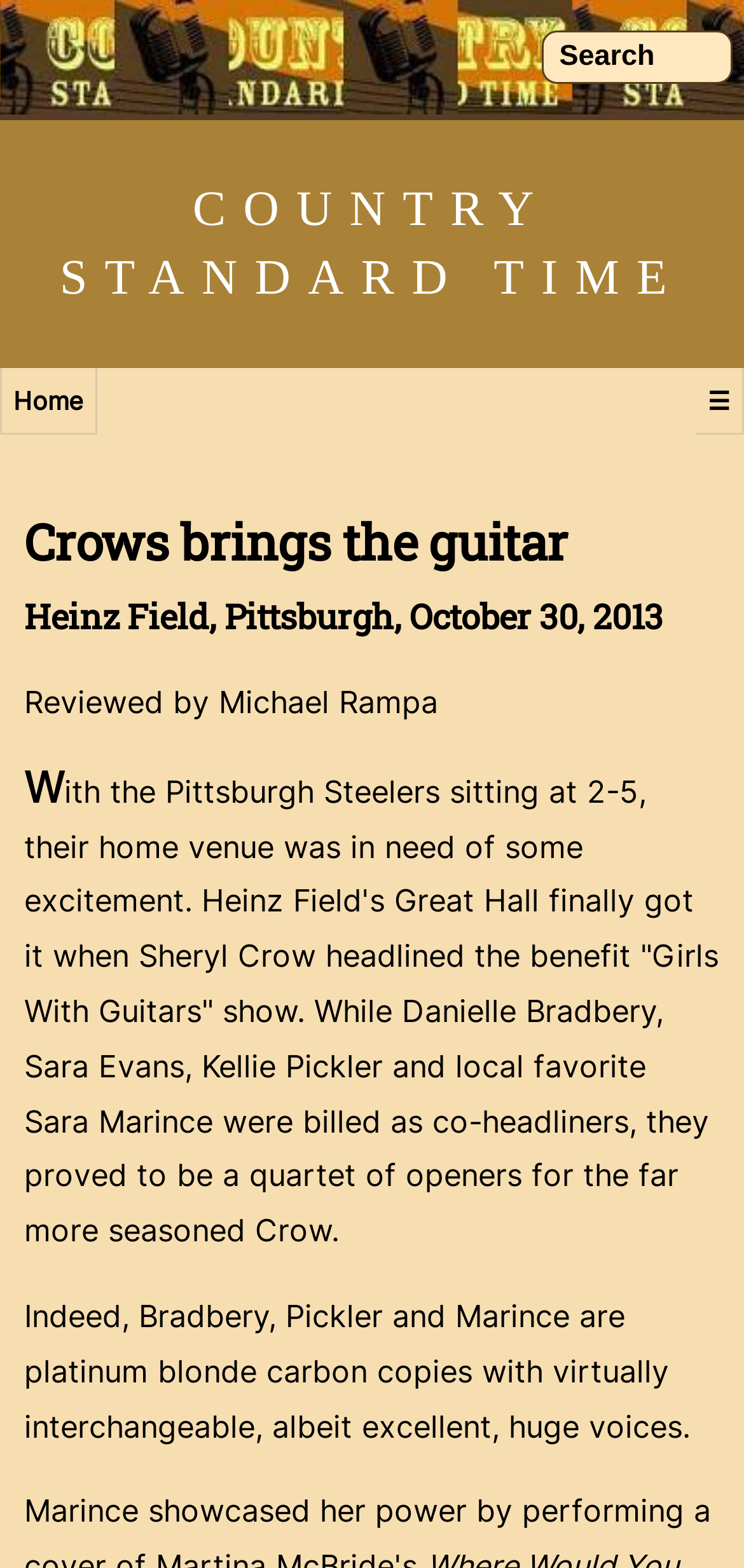Please give a short response to the question using one word or a phrase:
What is the hair color of the openers?

Platinum blonde